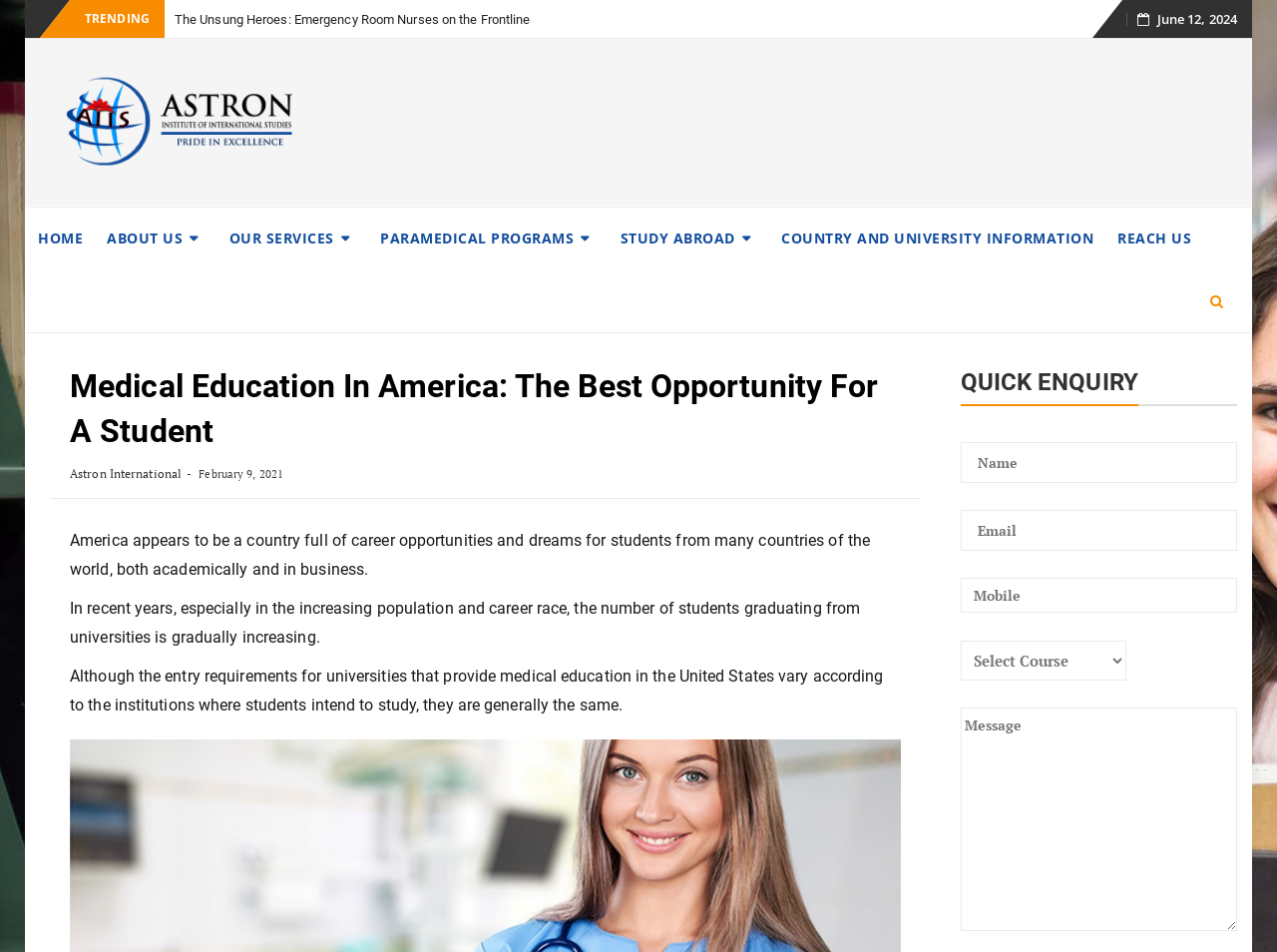Please identify the bounding box coordinates of the clickable region that I should interact with to perform the following instruction: "Select an option from the combobox in the 'QUICK ENQUIRY' section". The coordinates should be expressed as four float numbers between 0 and 1, i.e., [left, top, right, bottom].

[0.752, 0.673, 0.882, 0.715]